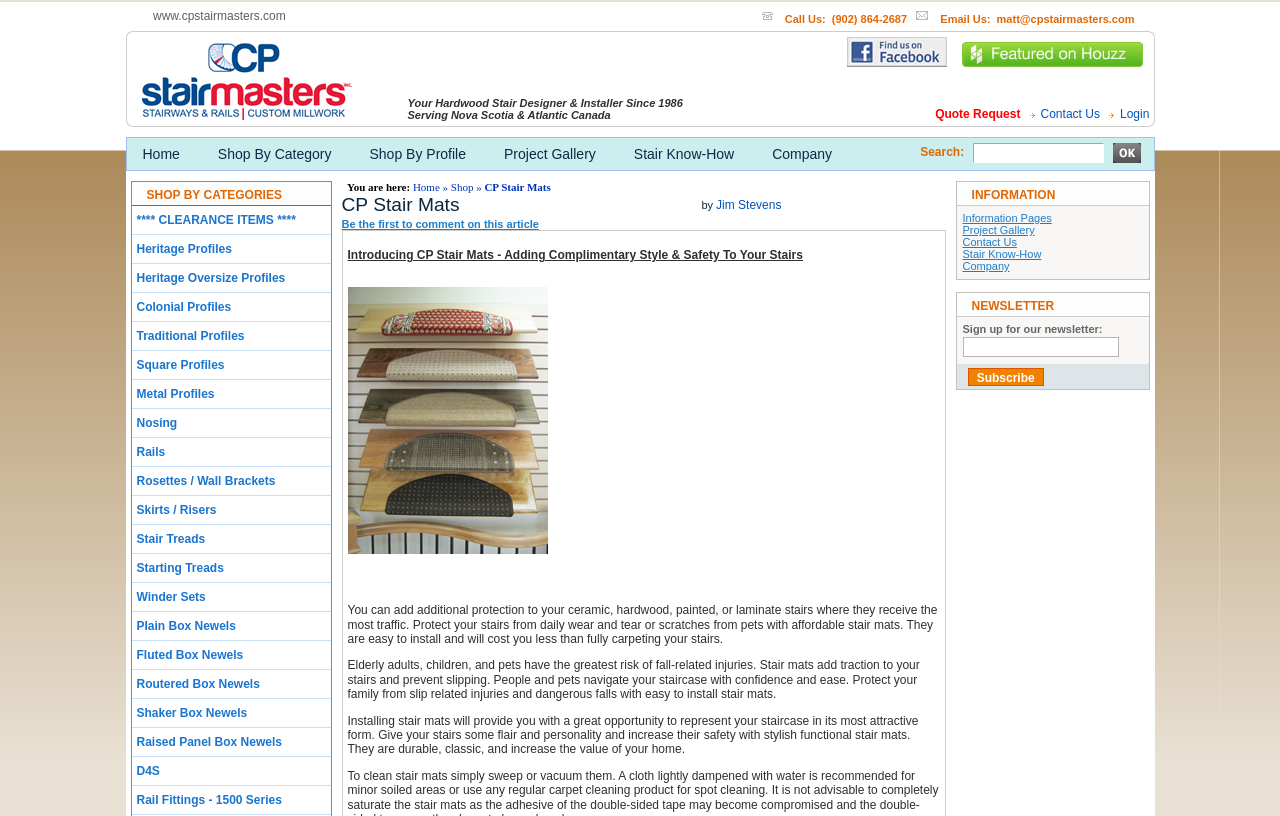What is the company's phone number?
Please look at the screenshot and answer in one word or a short phrase.

(902) 864-2687